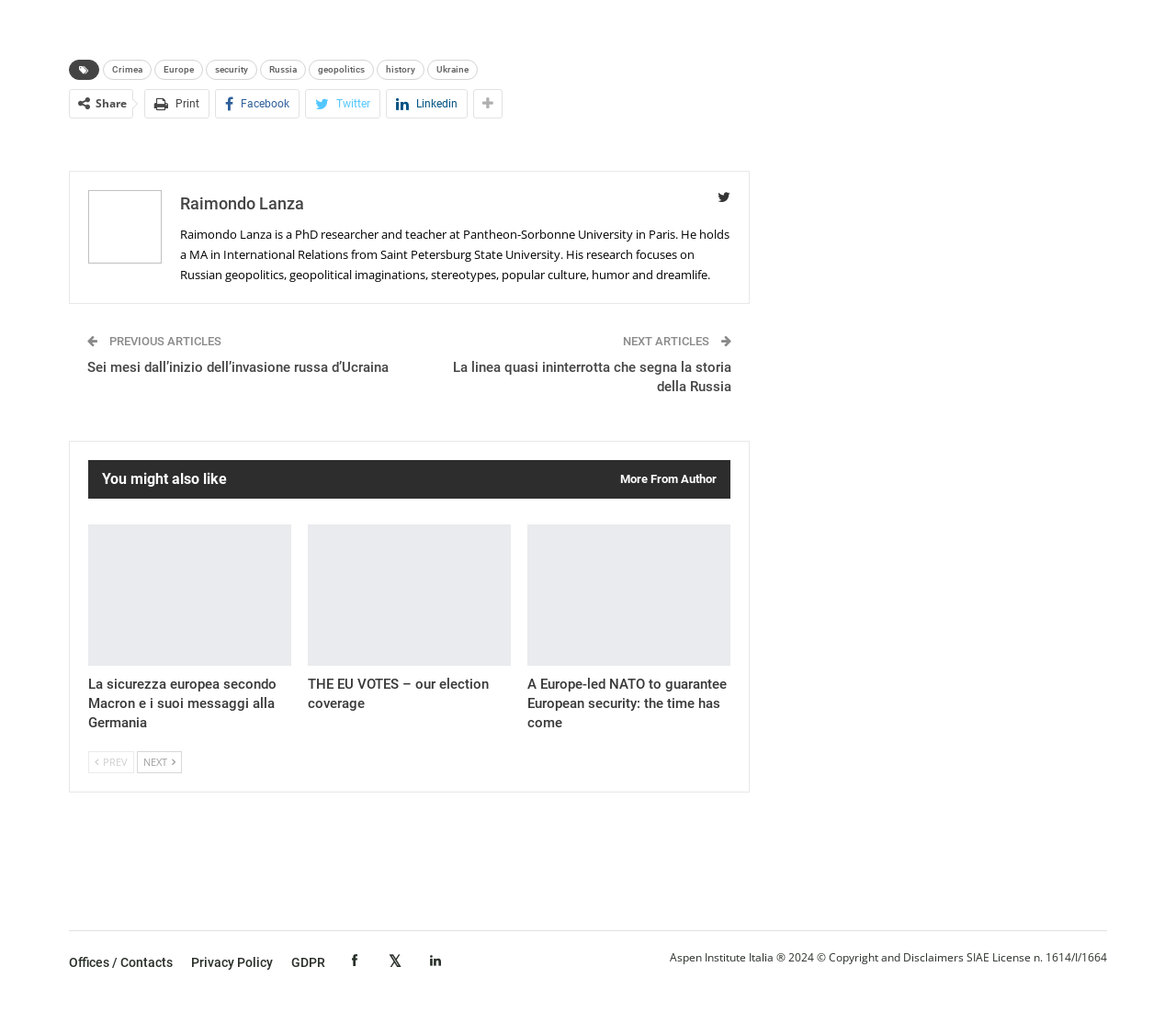Kindly determine the bounding box coordinates for the clickable area to achieve the given instruction: "Click on the link to read about European security".

[0.449, 0.512, 0.621, 0.651]